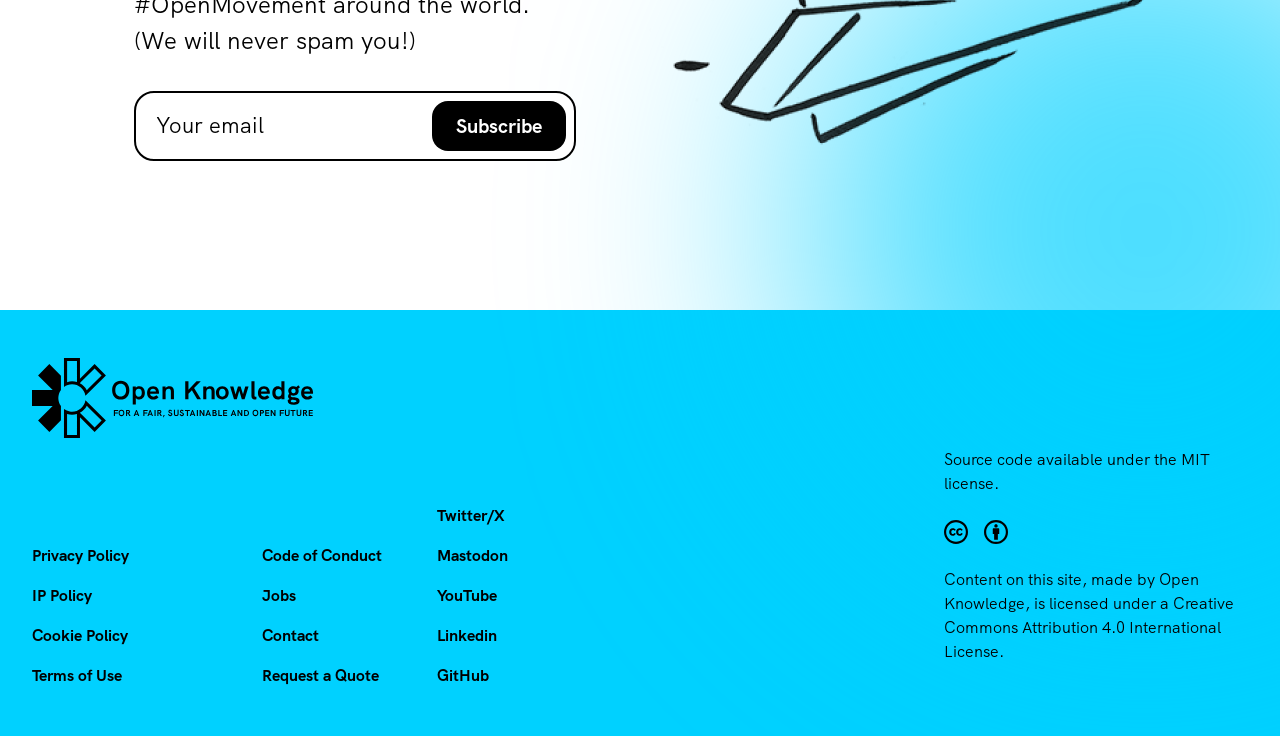Given the following UI element description: "SSH Hostkey/Fingerprint", find the bounding box coordinates in the webpage screenshot.

None